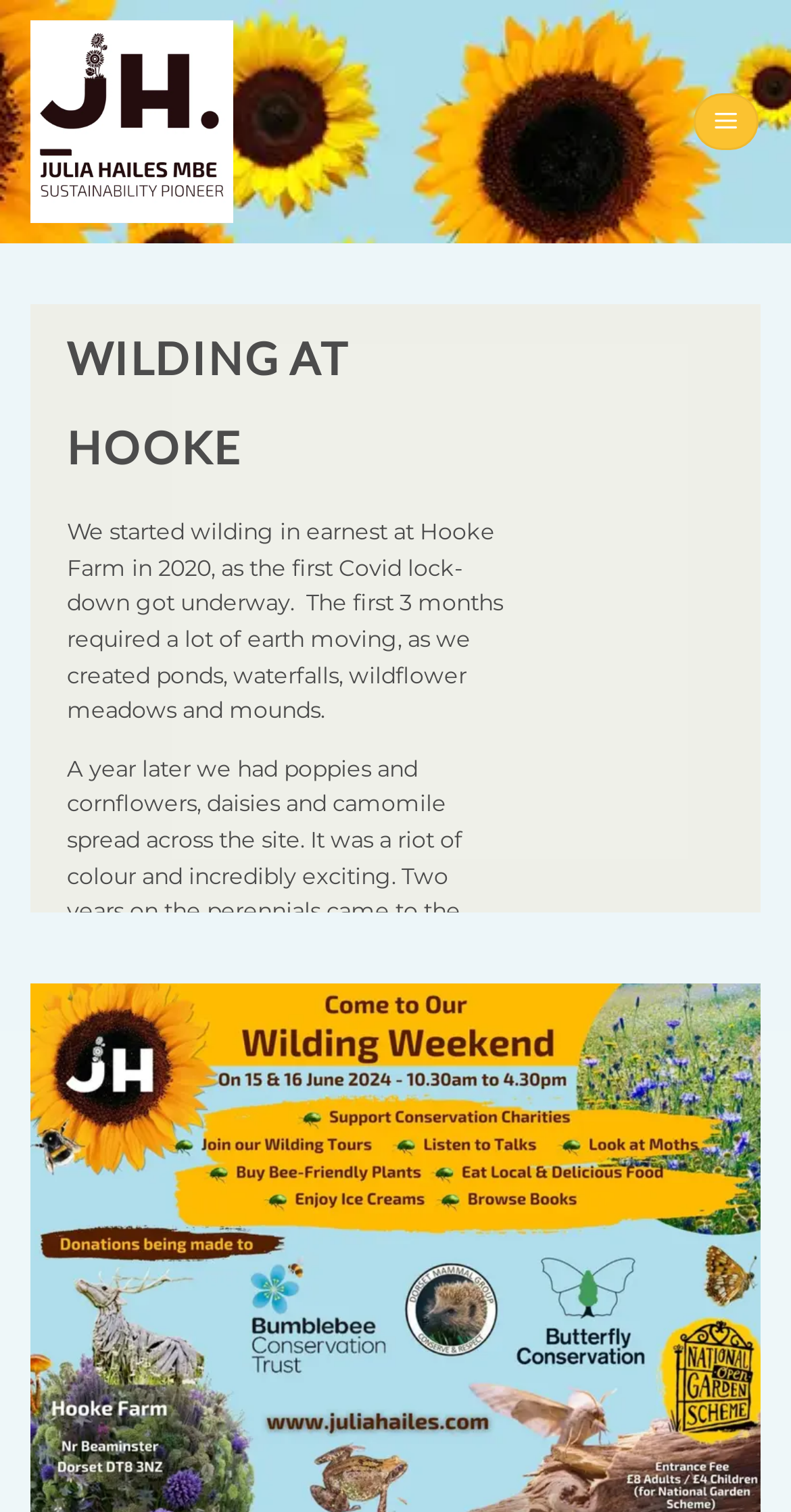When is the next Wilding Weekend?
Using the information from the image, provide a comprehensive answer to the question.

The next Wilding Weekend is scheduled to take place on 15th and 16th June 2024, as mentioned in the paragraph 'We hosted our 2nd Wilding Weekend in June 2023 and our third one will be on 15th and 16th June 2024.'